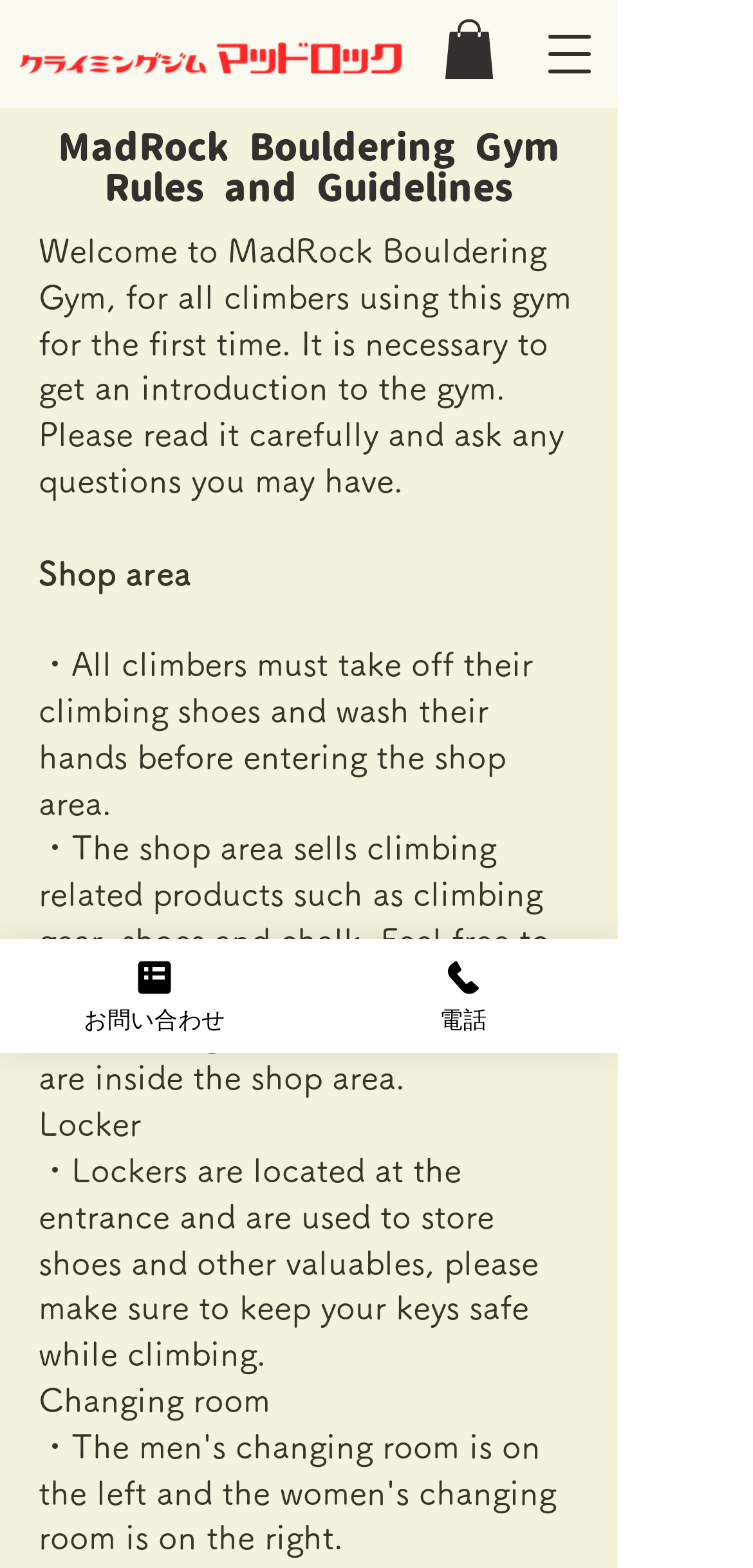Mark the bounding box of the element that matches the following description: "お問い合わせ".

[0.0, 0.599, 0.41, 0.671]